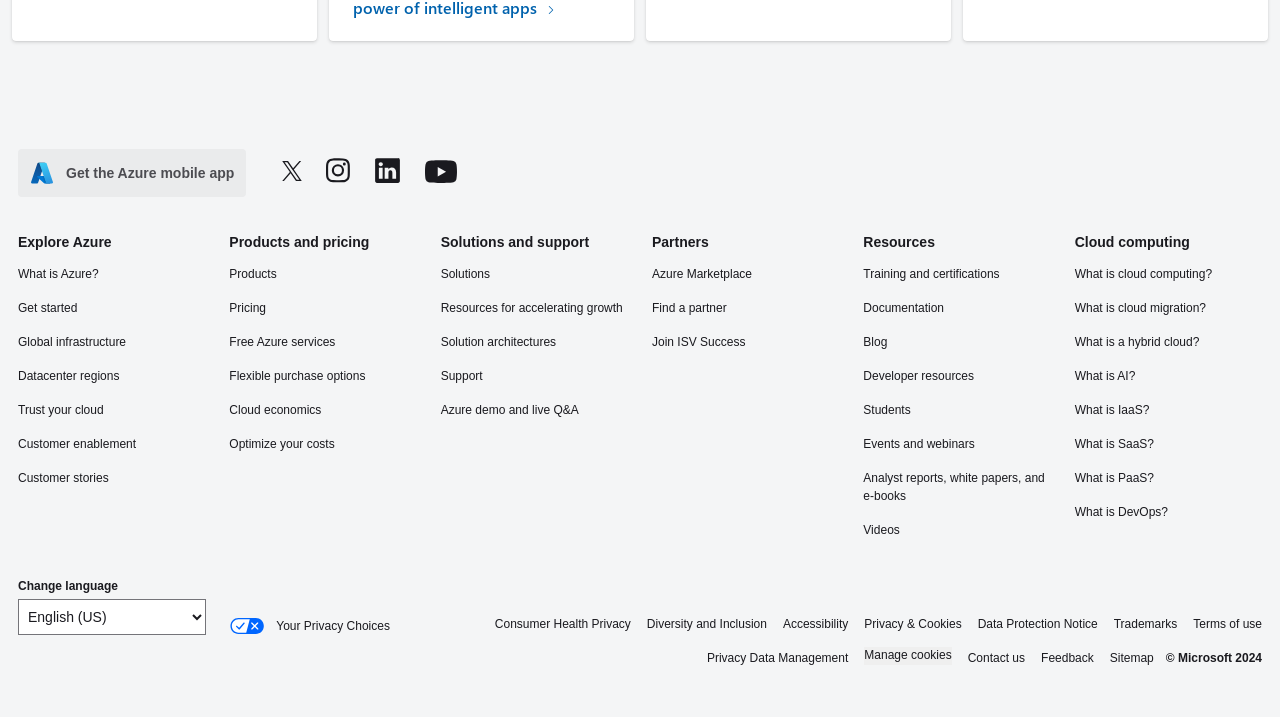How many social media links are there at the top?
Using the visual information from the image, give a one-word or short-phrase answer.

4